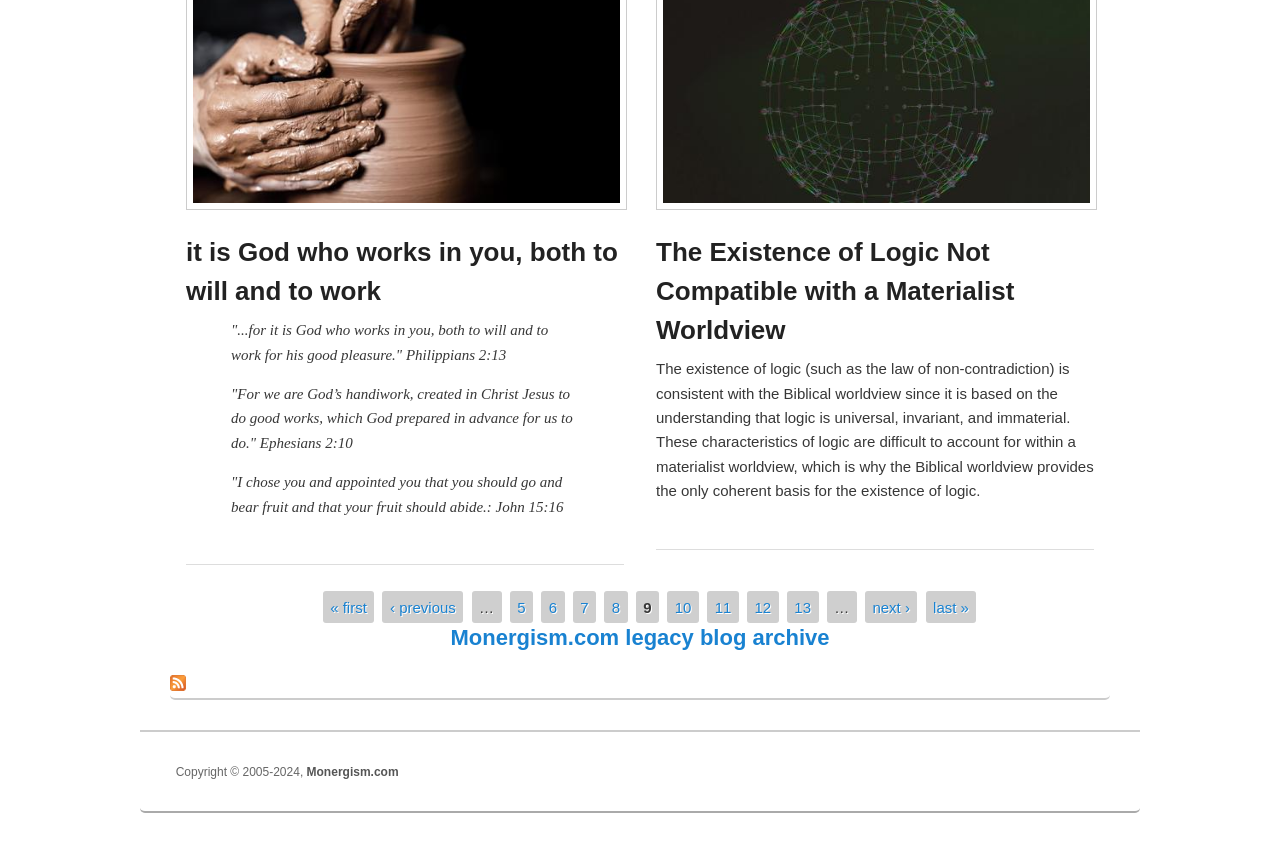Identify the bounding box coordinates of the specific part of the webpage to click to complete this instruction: "subscribe to the RSS feed".

[0.133, 0.801, 0.145, 0.82]